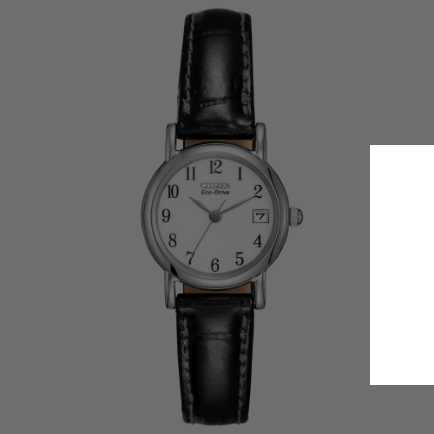Respond to the question below with a single word or phrase:
Where is the date display positioned?

Three o'clock mark